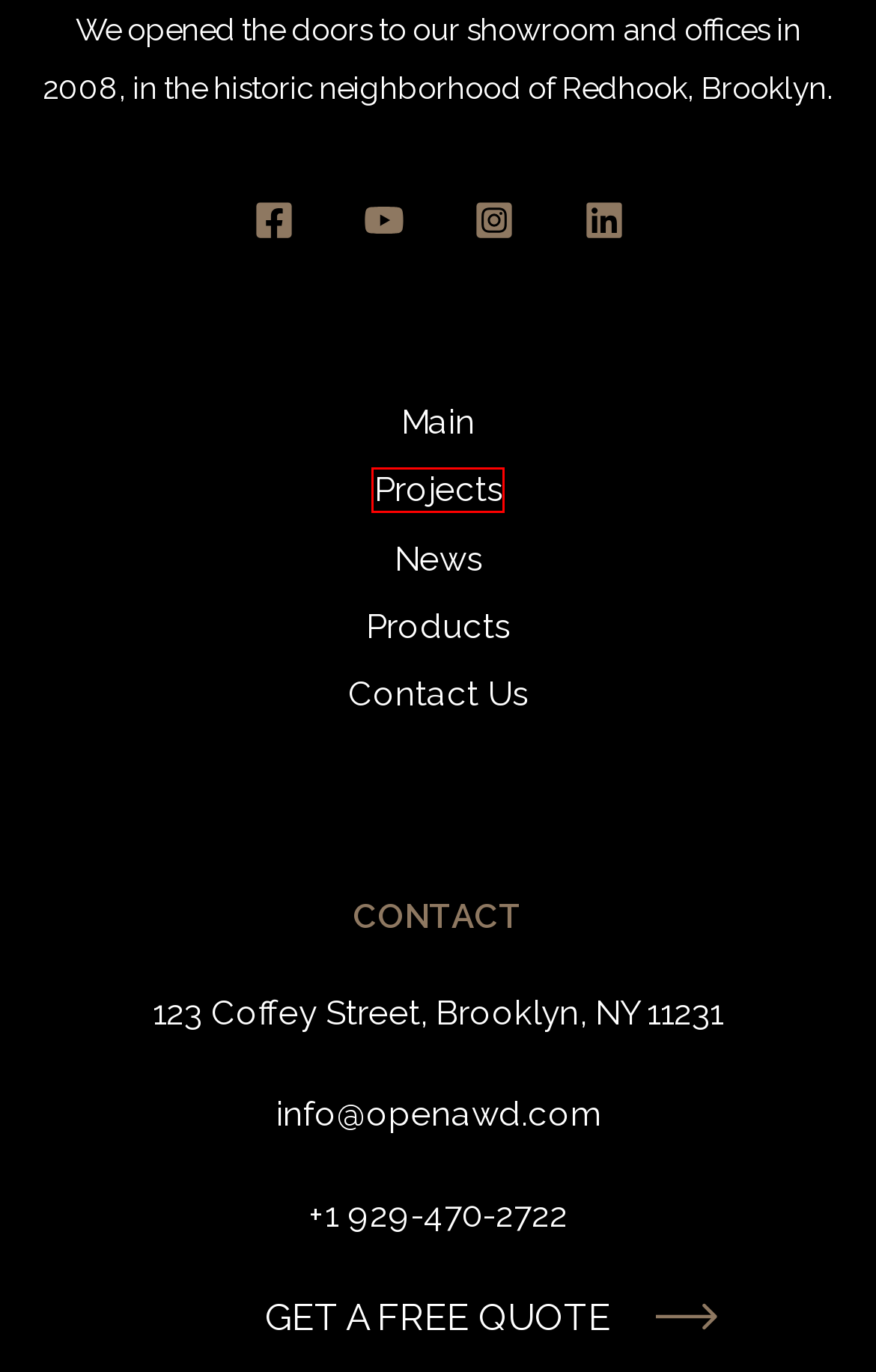You are given a screenshot depicting a webpage with a red bounding box around a UI element. Select the description that best corresponds to the new webpage after clicking the selected element. Here are the choices:
A. Beauty of Choosing Slimline Steel Windows - OpenAWD
B. Door & Windows Articles, Guides & Blogs - OpenAWD
C. Our Projects - Quality Windows & Doors Installation - OpenAWD
D. Agile Software Development Company in US - GVM Technologies
E. Open Architectural Windows and Doors Brooklyn - OpenAWD
F. Products - OpenAWD
G. Double Hung Windows for Landmark Townhouses - OpenAWD
H. Contact Us - Get a Free Quote Today - OpenAWD

C